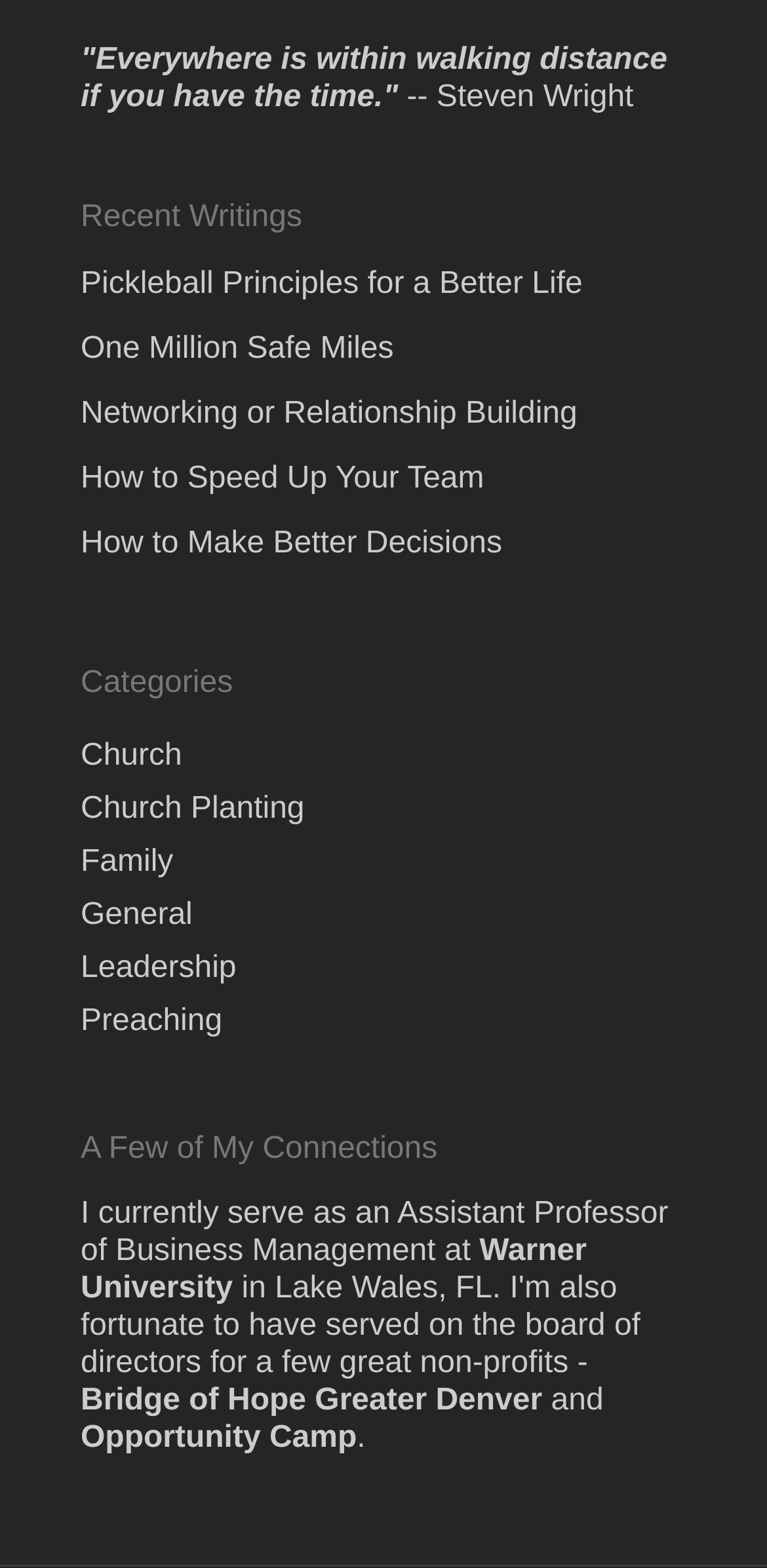Use a single word or phrase to answer the question: How many connections are listed under 'A Few of My Connections'?

3